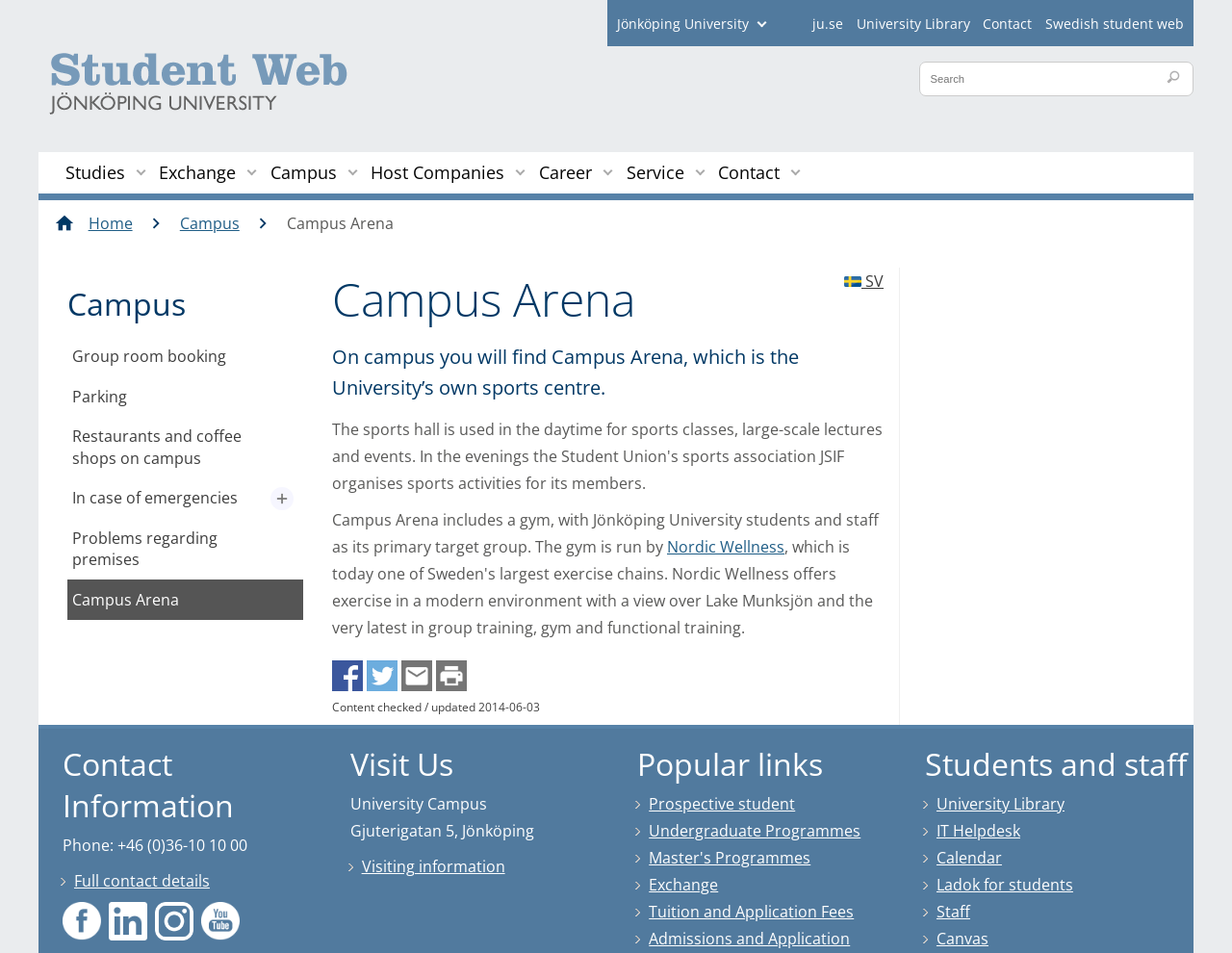Calculate the bounding box coordinates for the UI element based on the following description: "alt="Följ oss på Twitter"". Ensure the coordinates are four float numbers between 0 and 1, i.e., [left, top, right, bottom].

[0.088, 0.97, 0.119, 0.992]